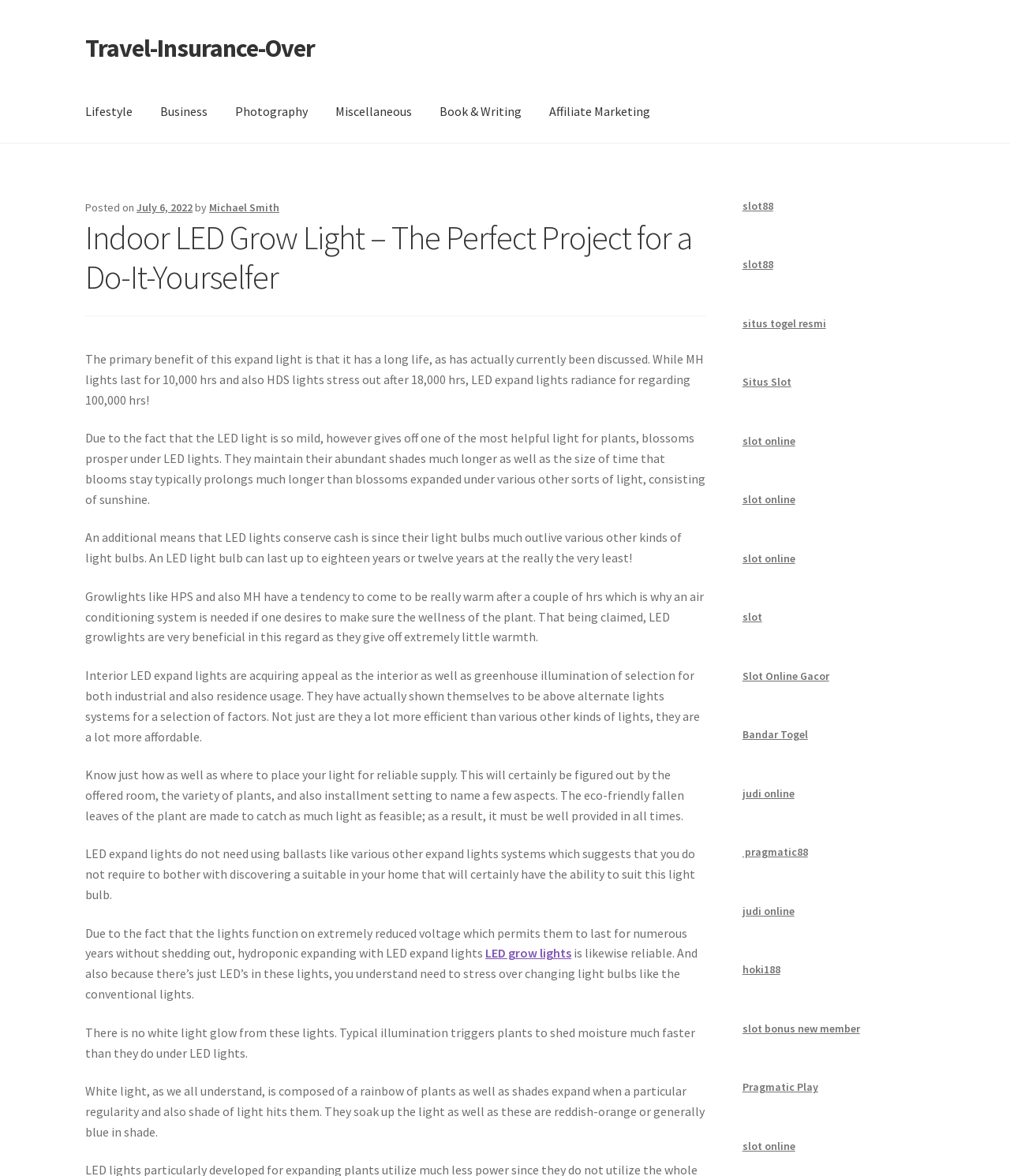Identify the bounding box coordinates of the clickable region necessary to fulfill the following instruction: "Click on 'LED grow lights'". The bounding box coordinates should be four float numbers between 0 and 1, i.e., [left, top, right, bottom].

[0.48, 0.804, 0.566, 0.817]